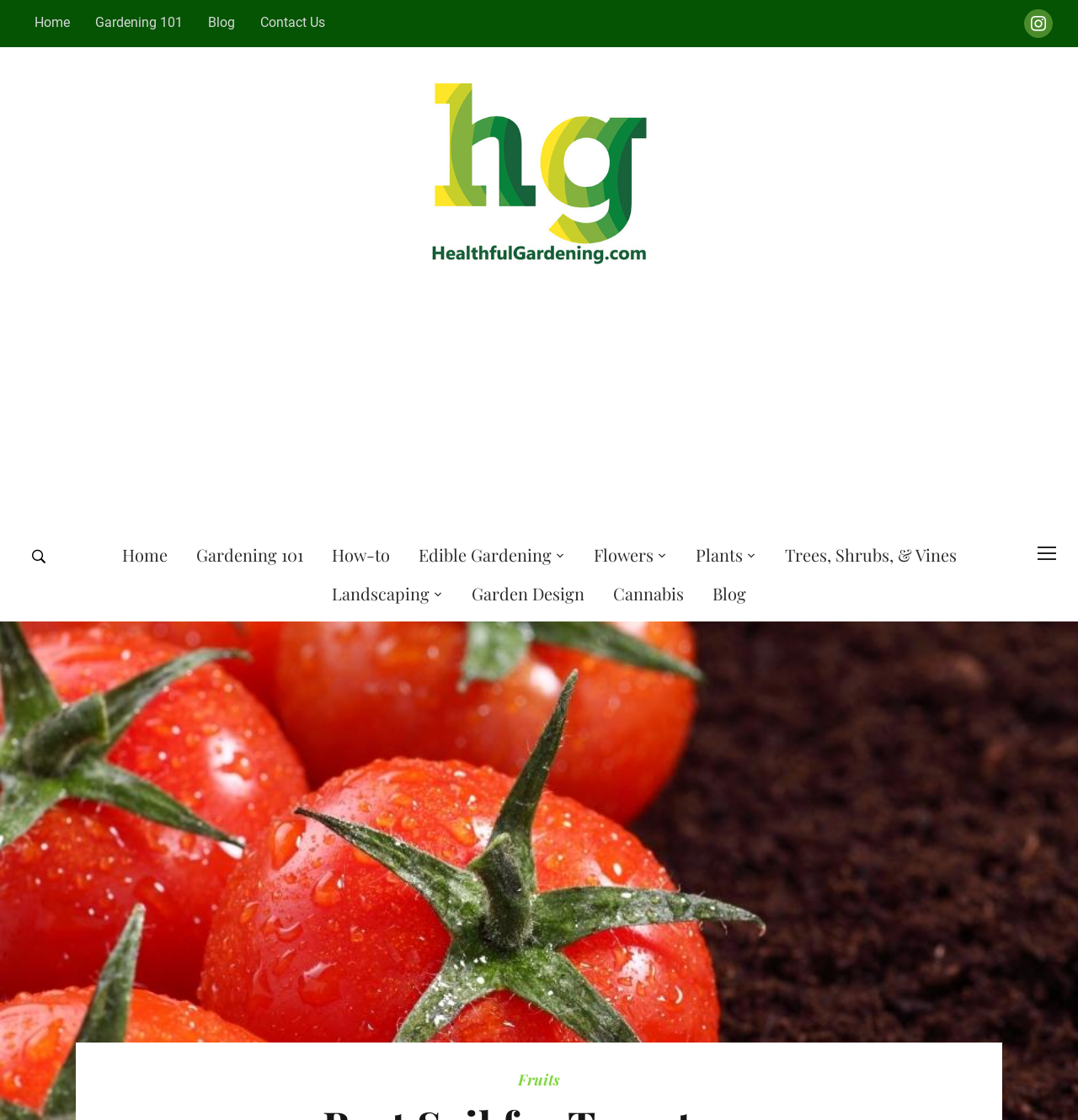What is the search button's location?
Please provide an in-depth and detailed response to the question.

The search button is located at the top left of the webpage, with a bounding box coordinate of [0.02, 0.482, 0.051, 0.512].